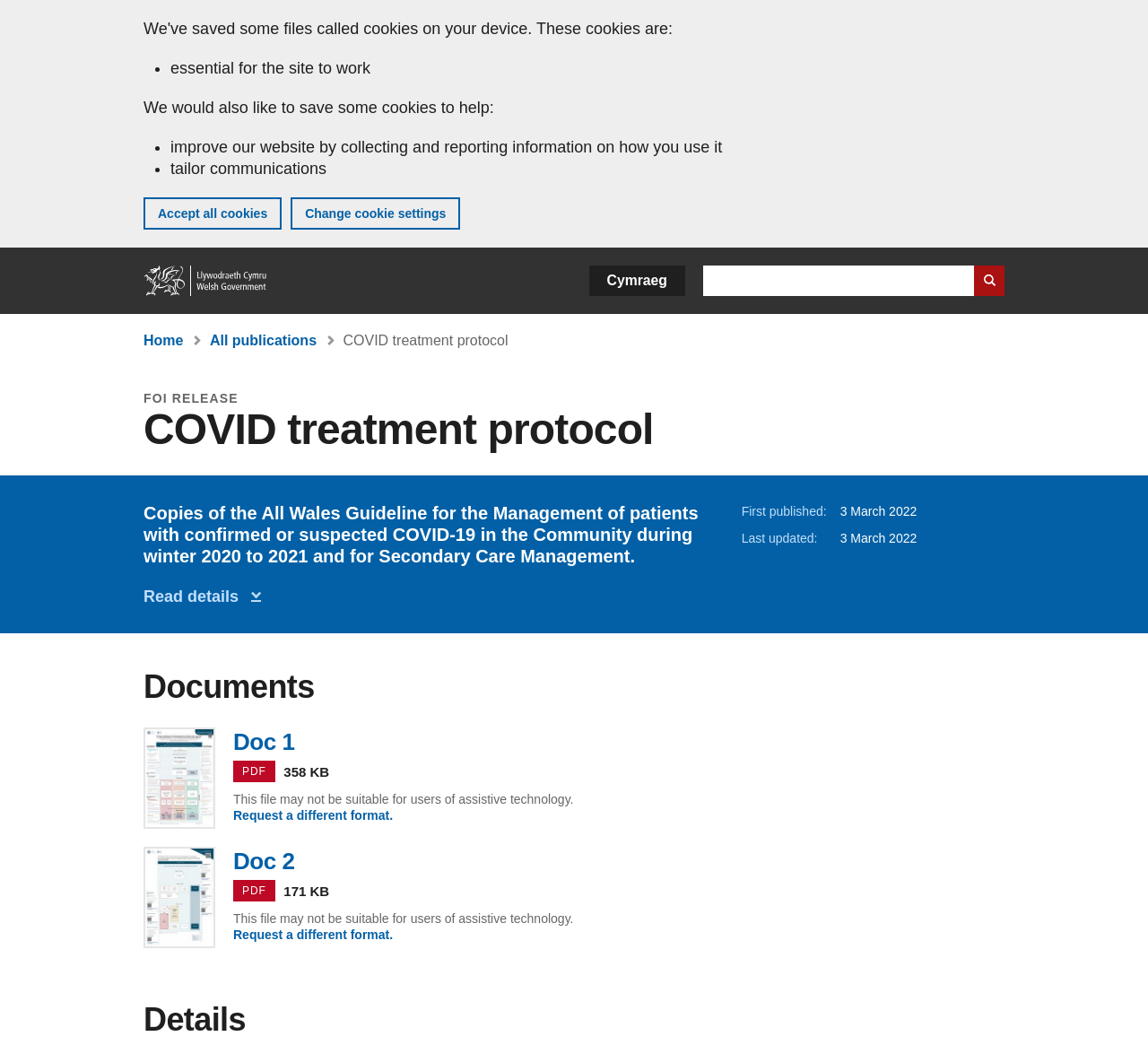Please find the bounding box for the UI component described as follows: "Home".

[0.125, 0.318, 0.16, 0.333]